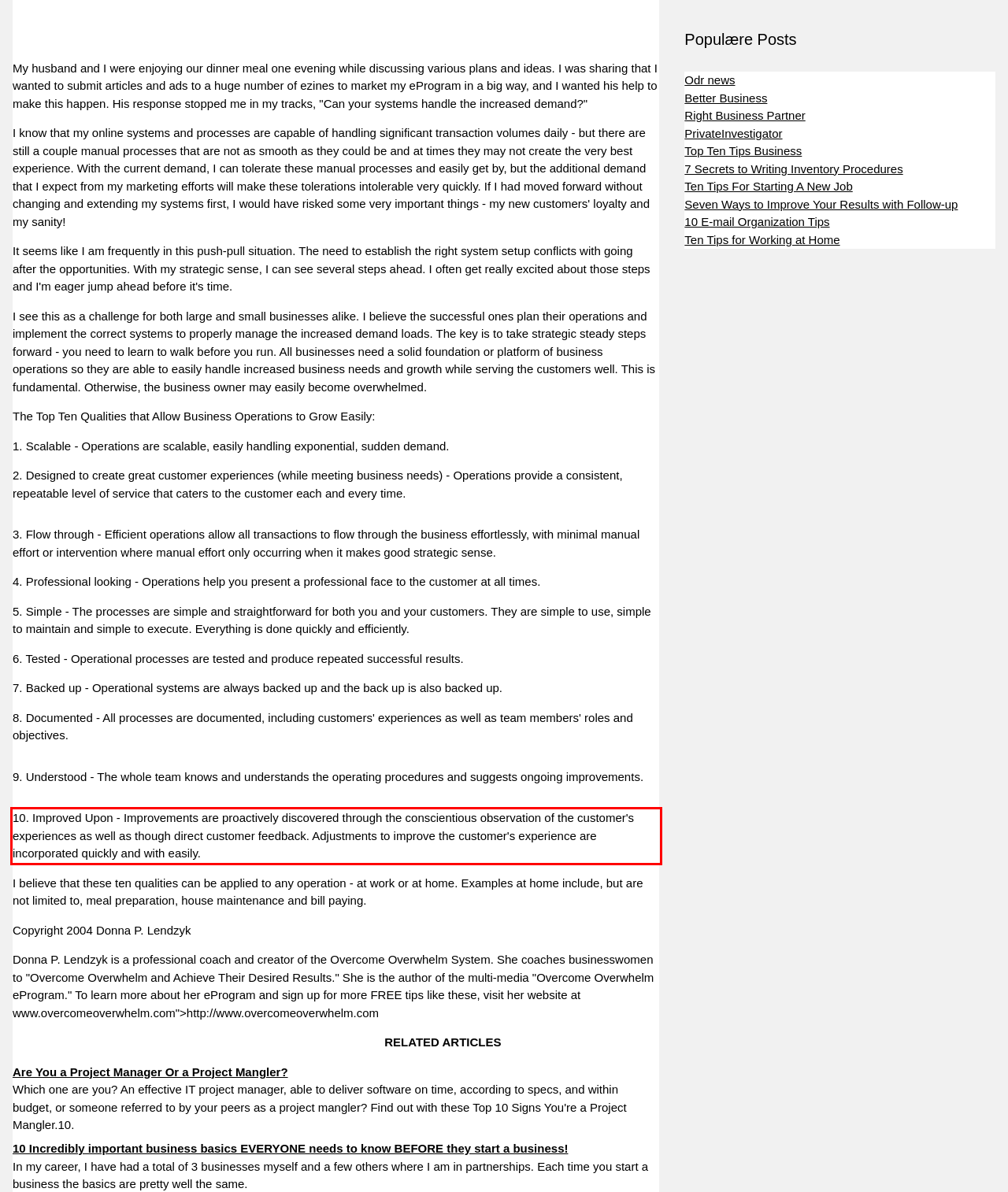Please examine the webpage screenshot containing a red bounding box and use OCR to recognize and output the text inside the red bounding box.

10. Improved Upon - Improvements are proactively discovered through the conscientious observation of the customer's experiences as well as though direct customer feedback. Adjustments to improve the customer's experience are incorporated quickly and with easily.